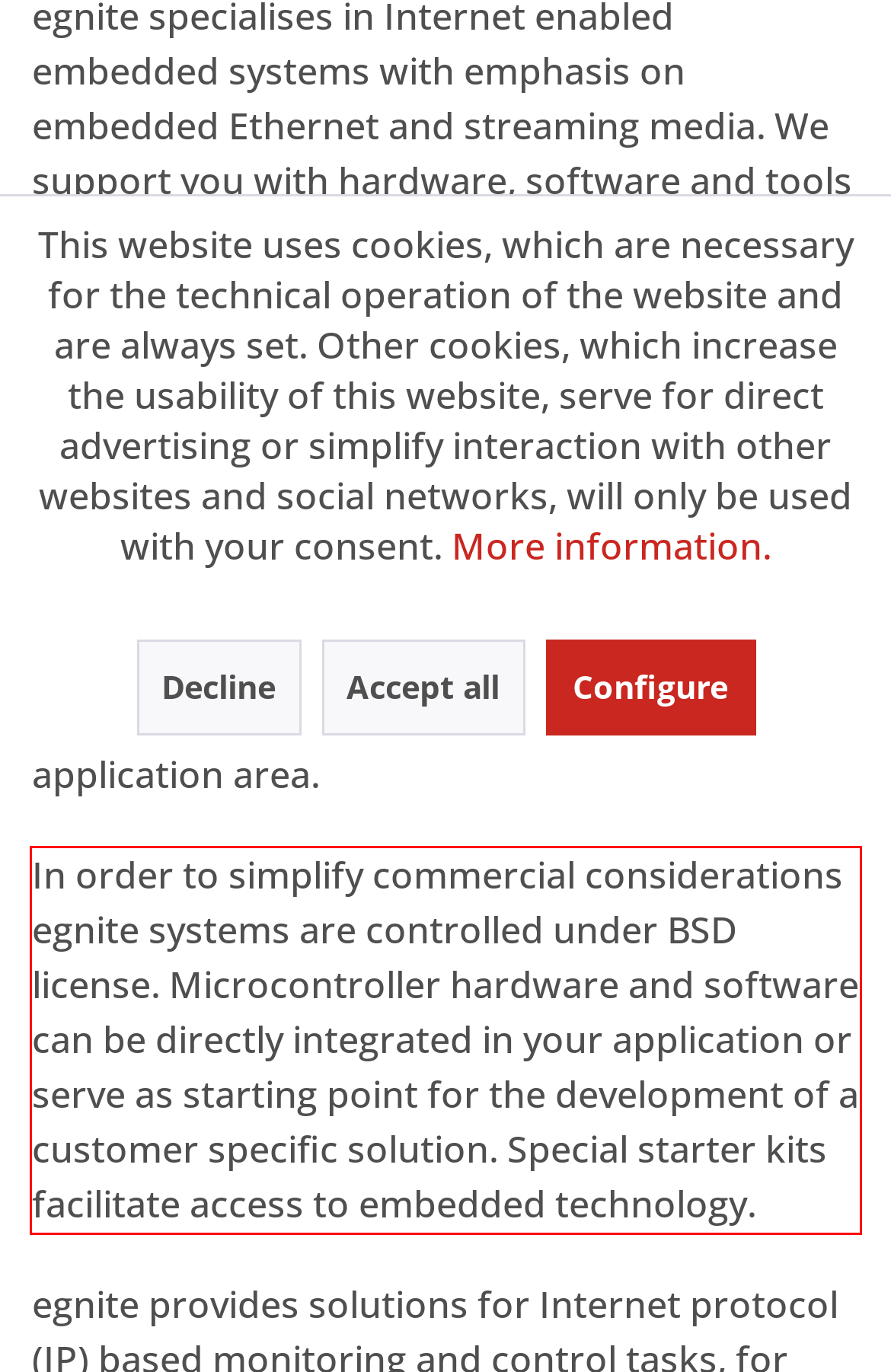Given a screenshot of a webpage with a red bounding box, extract the text content from the UI element inside the red bounding box.

In order to simplify commercial considerations egnite systems are controlled under BSD license. Microcontroller hardware and software can be directly integrated in your application or serve as starting point for the development of a customer specific solution. Special starter kits facilitate access to embedded technology.